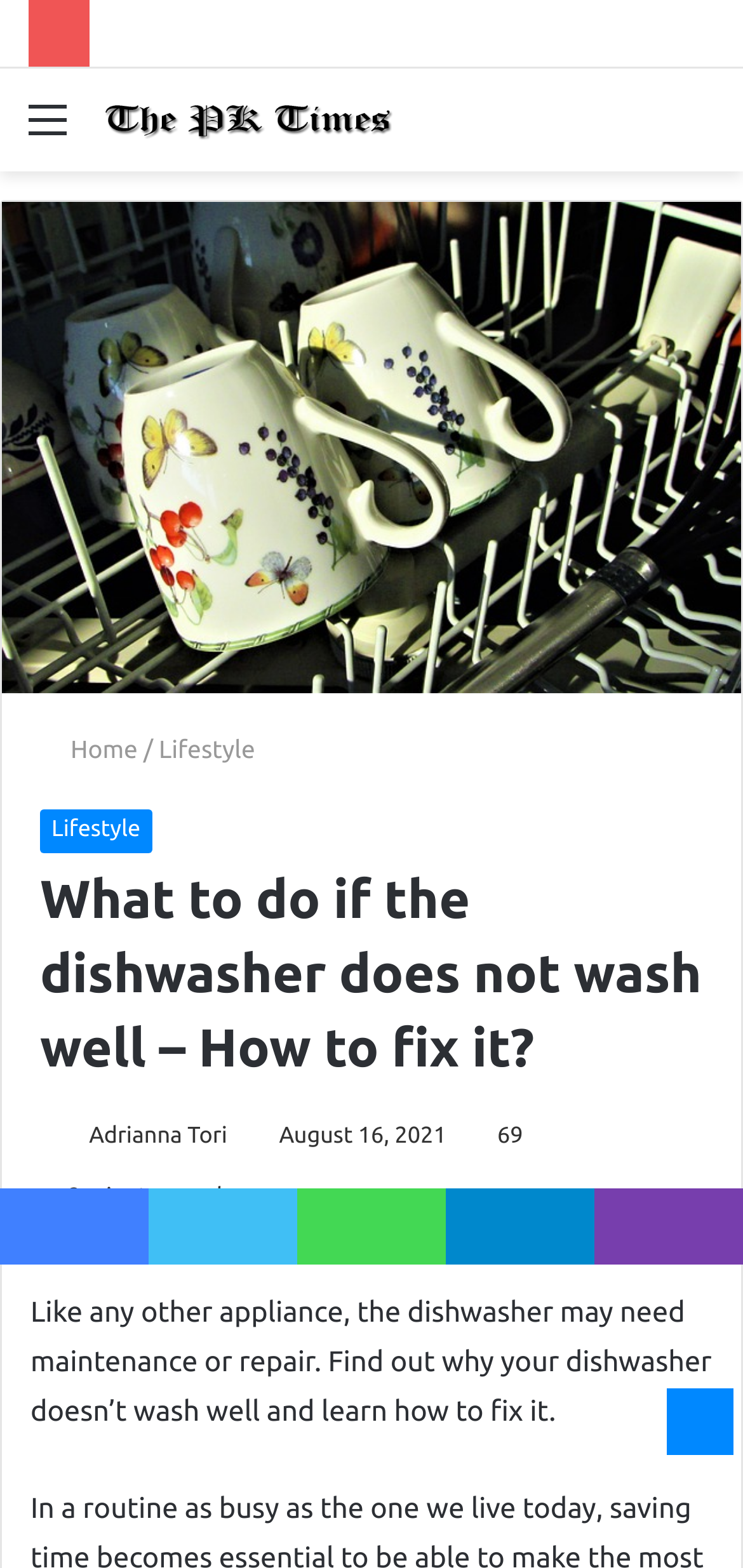How long does it take to read the article?
Based on the image, answer the question in a detailed manner.

I determined the reading time by looking at the static text '3 minutes read' which is located near the top of the webpage, indicating the estimated time it takes to read the article.